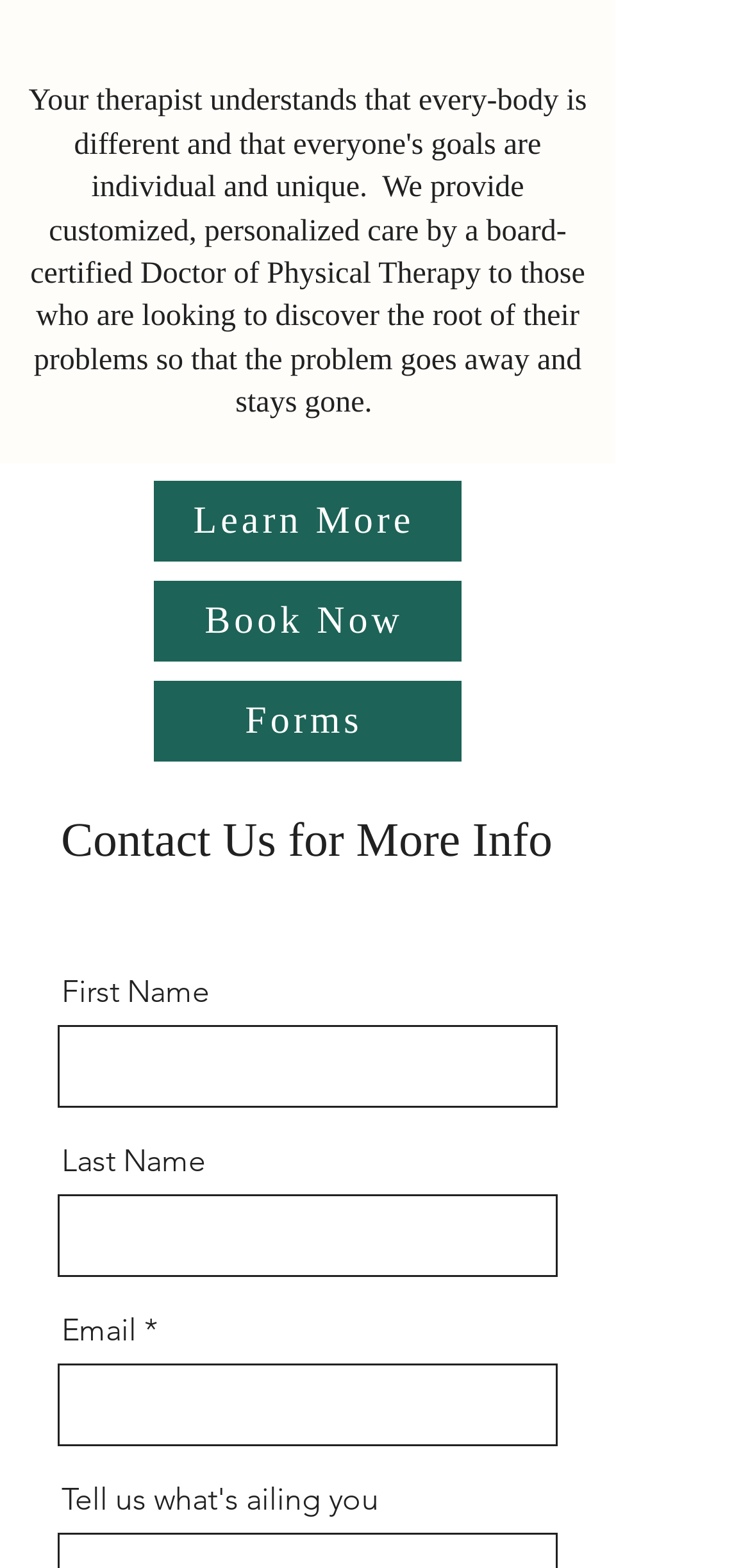What is the purpose of the textbox elements on the webpage?
Please provide a detailed and thorough answer to the question.

The textbox elements on the webpage, including First Name, Last Name, and Email, are used to input user information, likely for submitting a form or registering for a service.